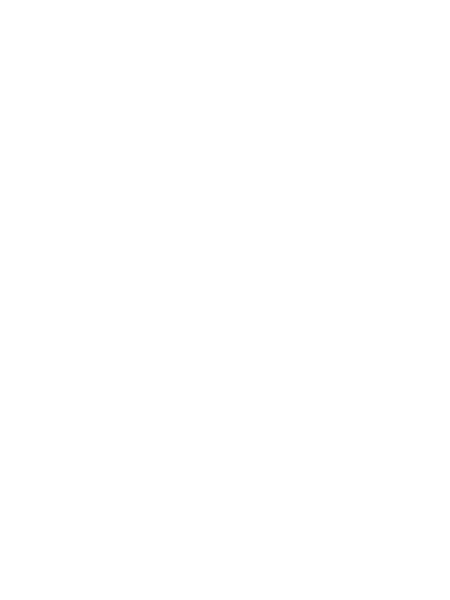What is the primary focus of the collection?
Based on the screenshot, provide your answer in one word or phrase.

Fashion and practicality